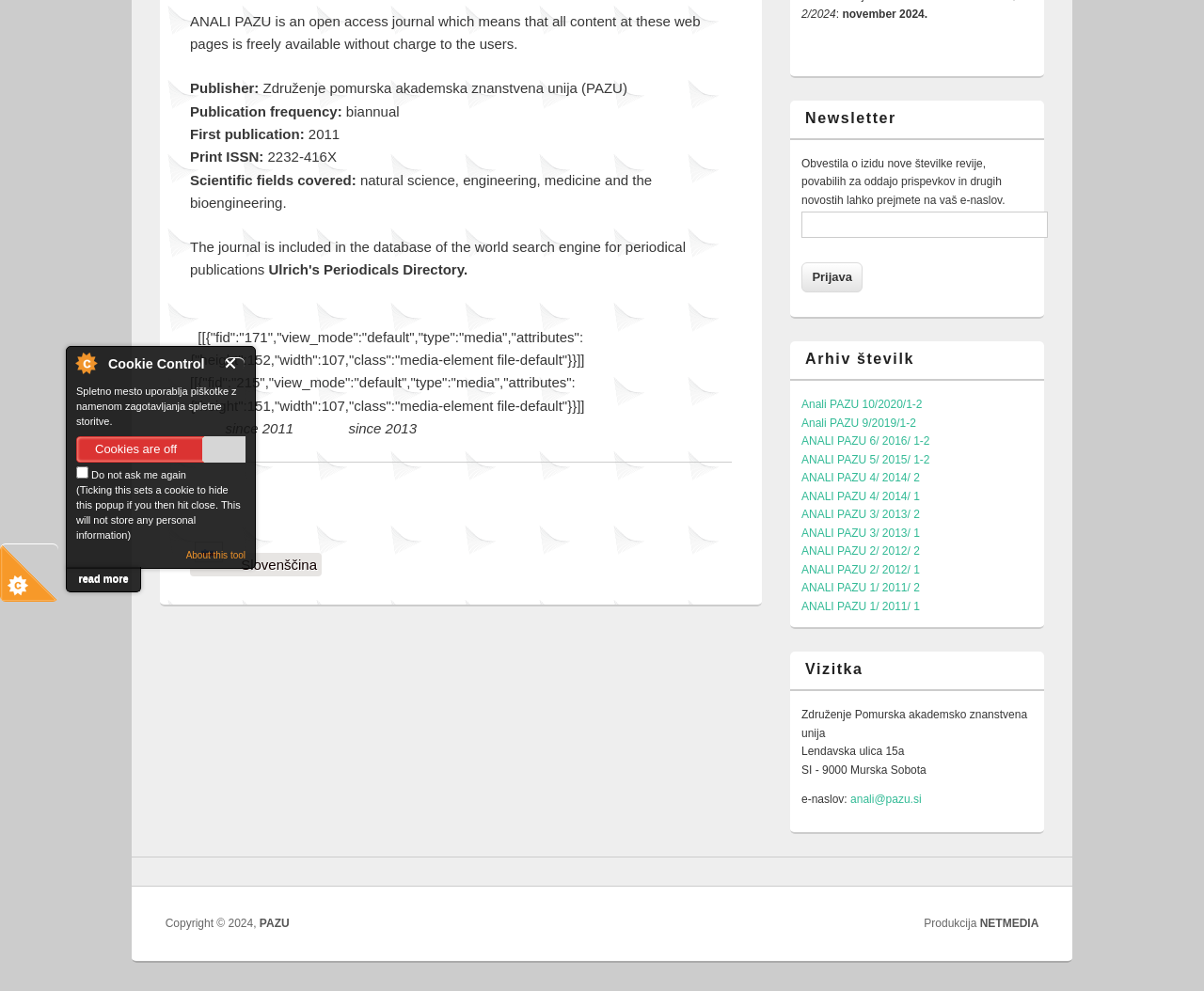Return the bounding box coordinates of the UI element that corresponds to this description: "Contact Us". The coordinates must be given as four float numbers in the range of 0 and 1, [left, top, right, bottom].

None